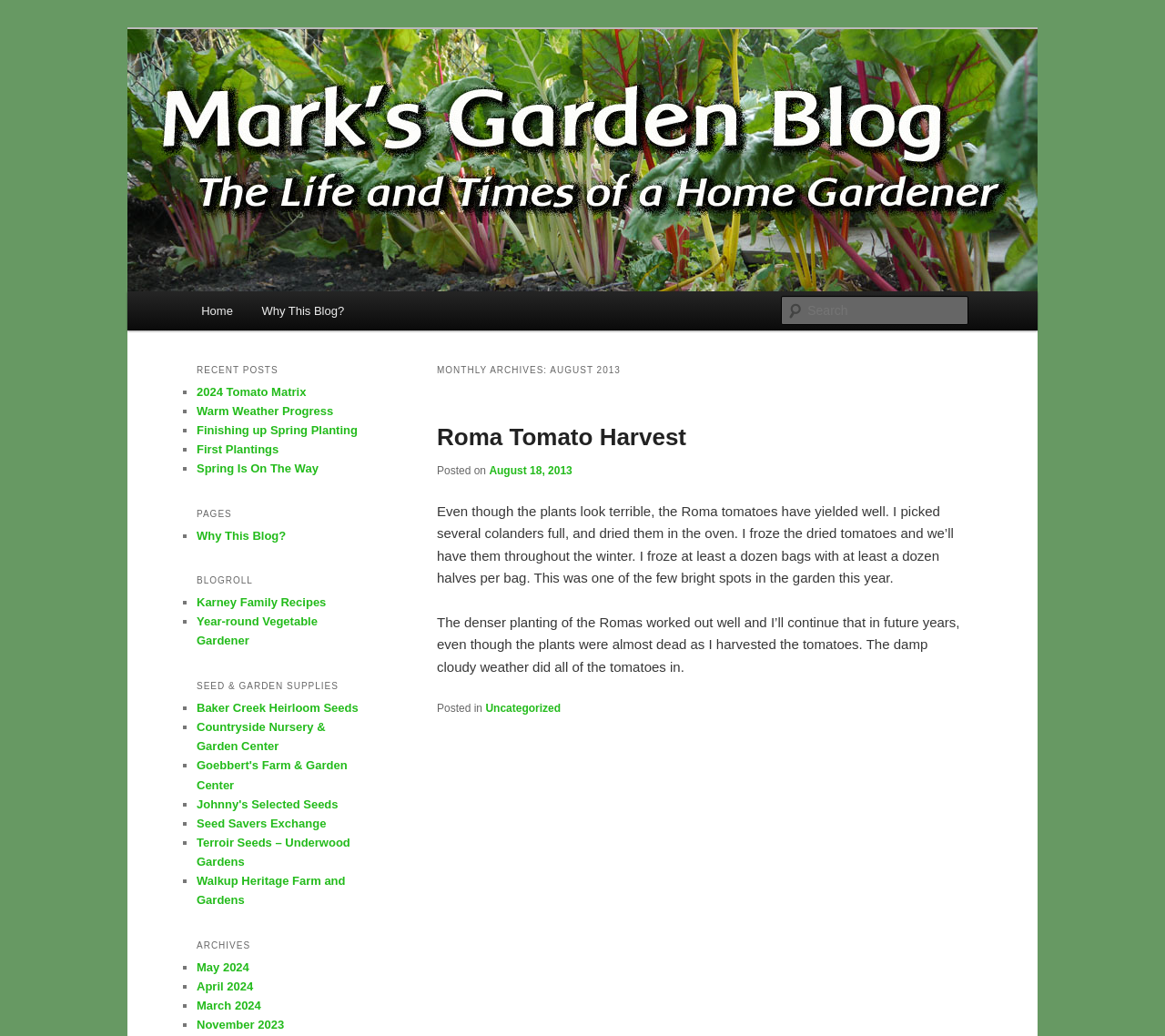Pinpoint the bounding box coordinates of the element that must be clicked to accomplish the following instruction: "Search for a keyword". The coordinates should be in the format of four float numbers between 0 and 1, i.e., [left, top, right, bottom].

[0.671, 0.286, 0.831, 0.314]